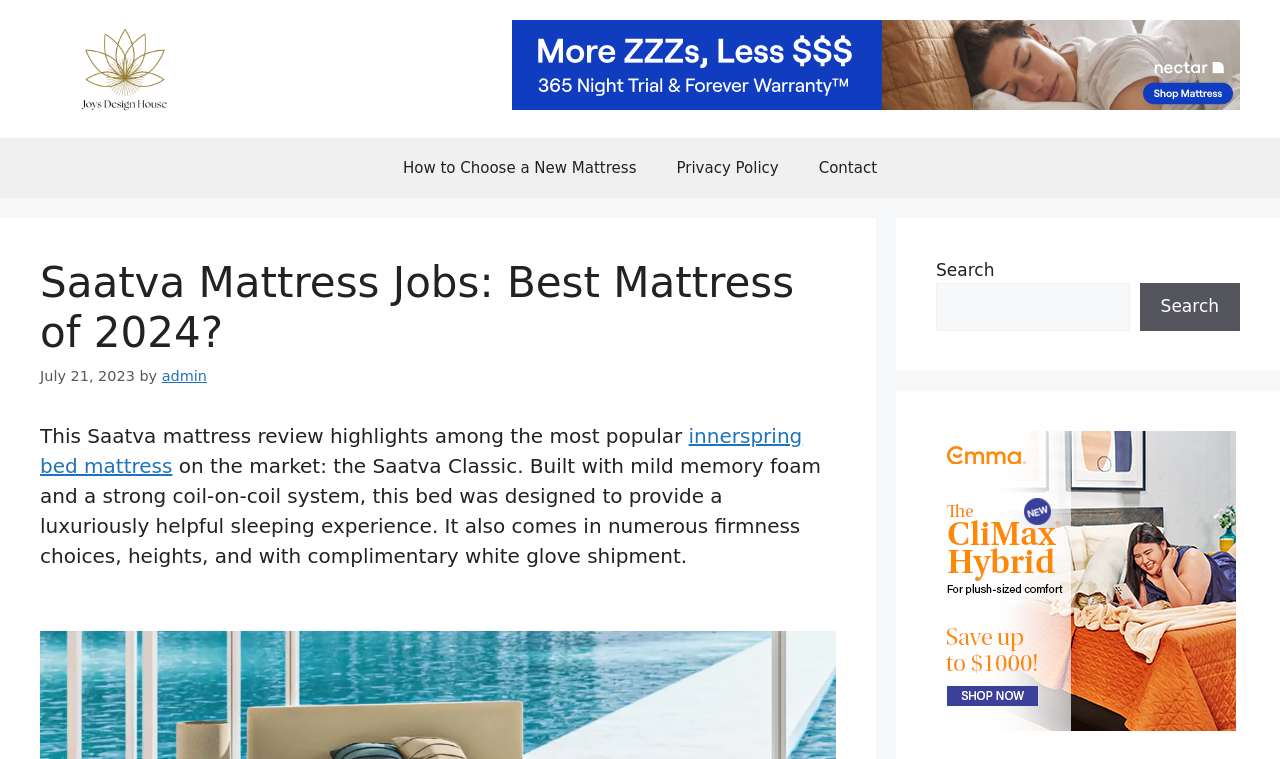Please identify the bounding box coordinates of the element on the webpage that should be clicked to follow this instruction: "Visit the Contact page". The bounding box coordinates should be given as four float numbers between 0 and 1, formatted as [left, top, right, bottom].

[0.624, 0.181, 0.701, 0.26]